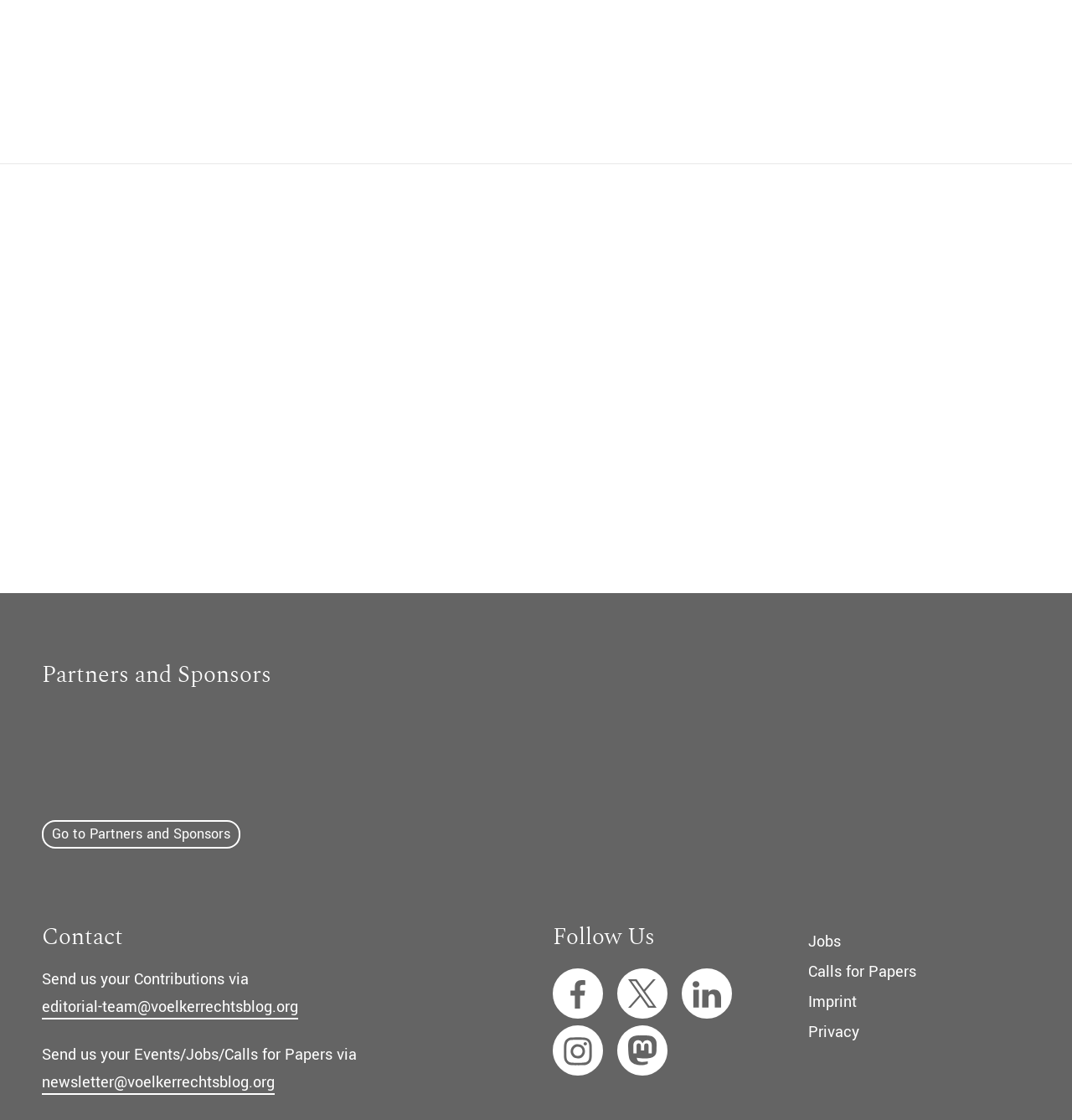Find the bounding box coordinates of the element I should click to carry out the following instruction: "Subscribe to the blog".

[0.926, 0.381, 0.945, 0.399]